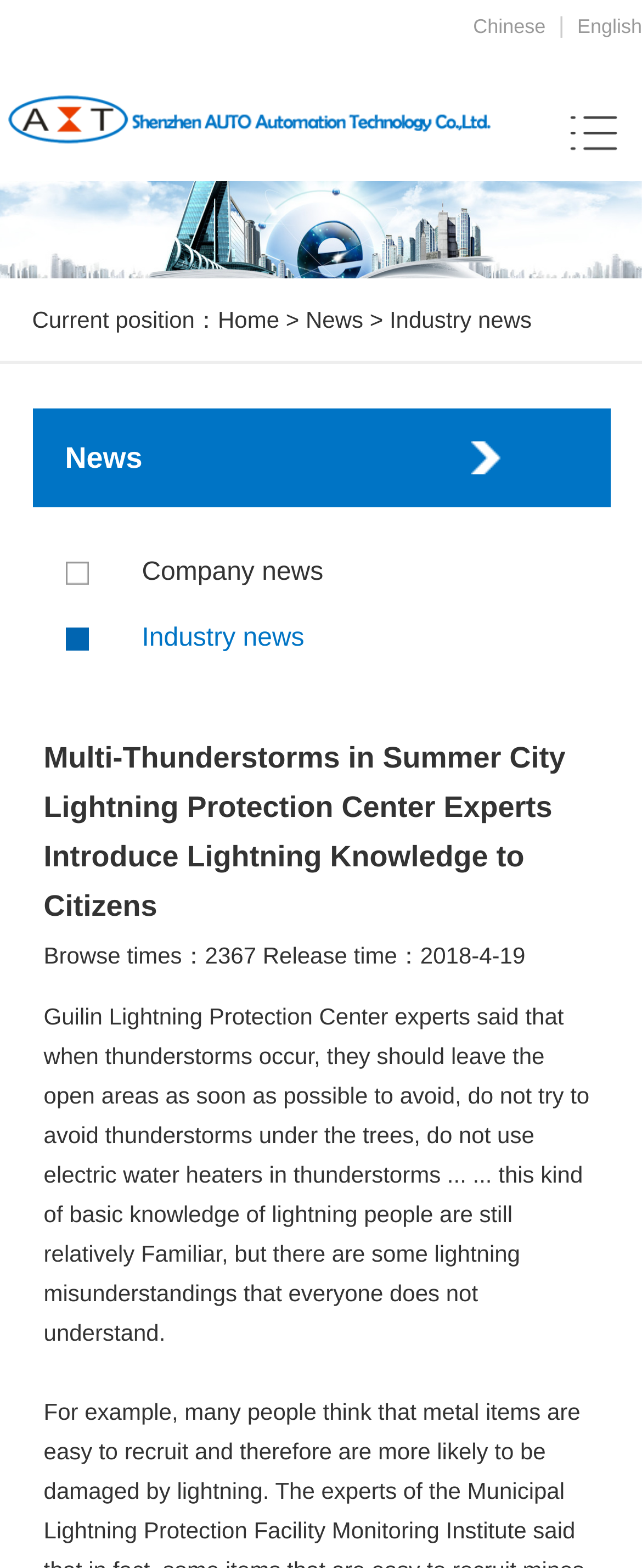What is the current position?
Provide a one-word or short-phrase answer based on the image.

Home > News